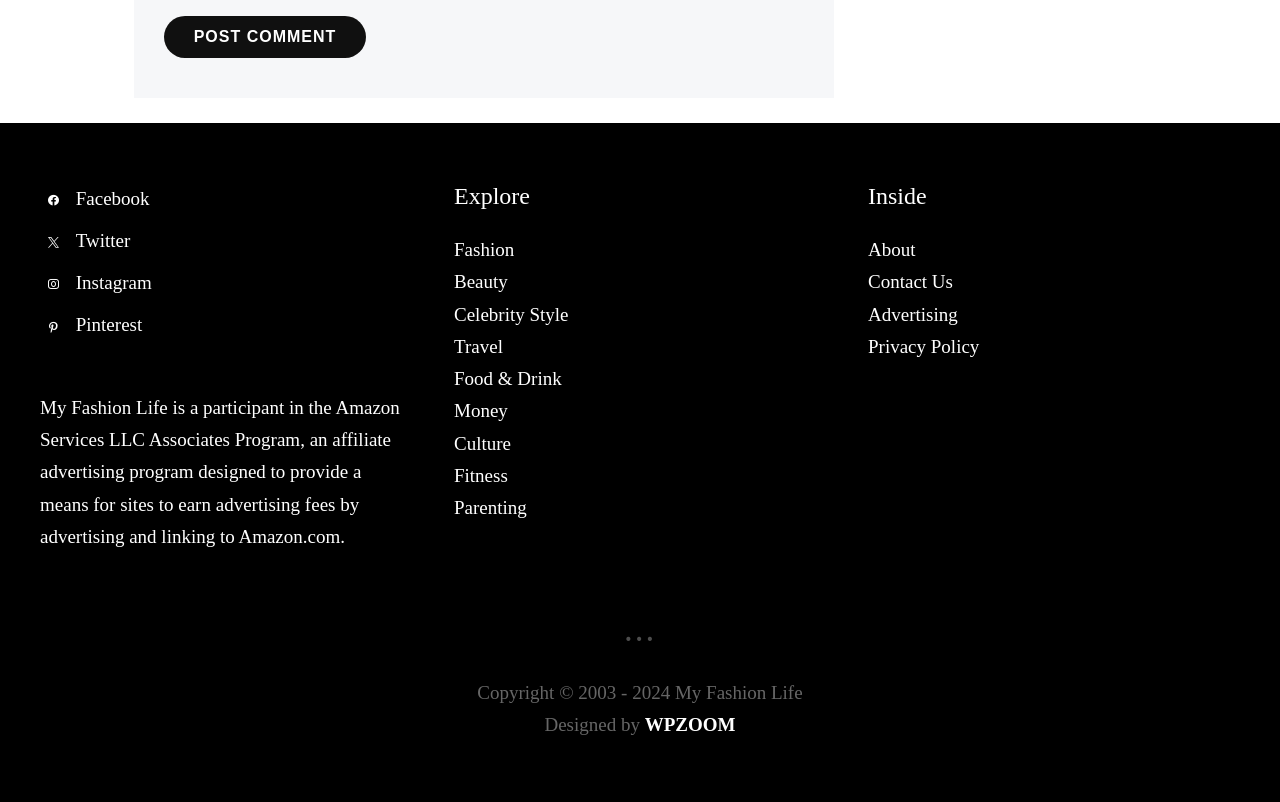Please provide the bounding box coordinates for the element that needs to be clicked to perform the following instruction: "Learn how to 'Get Deezer Premium for Free'". The coordinates should be given as four float numbers between 0 and 1, i.e., [left, top, right, bottom].

None